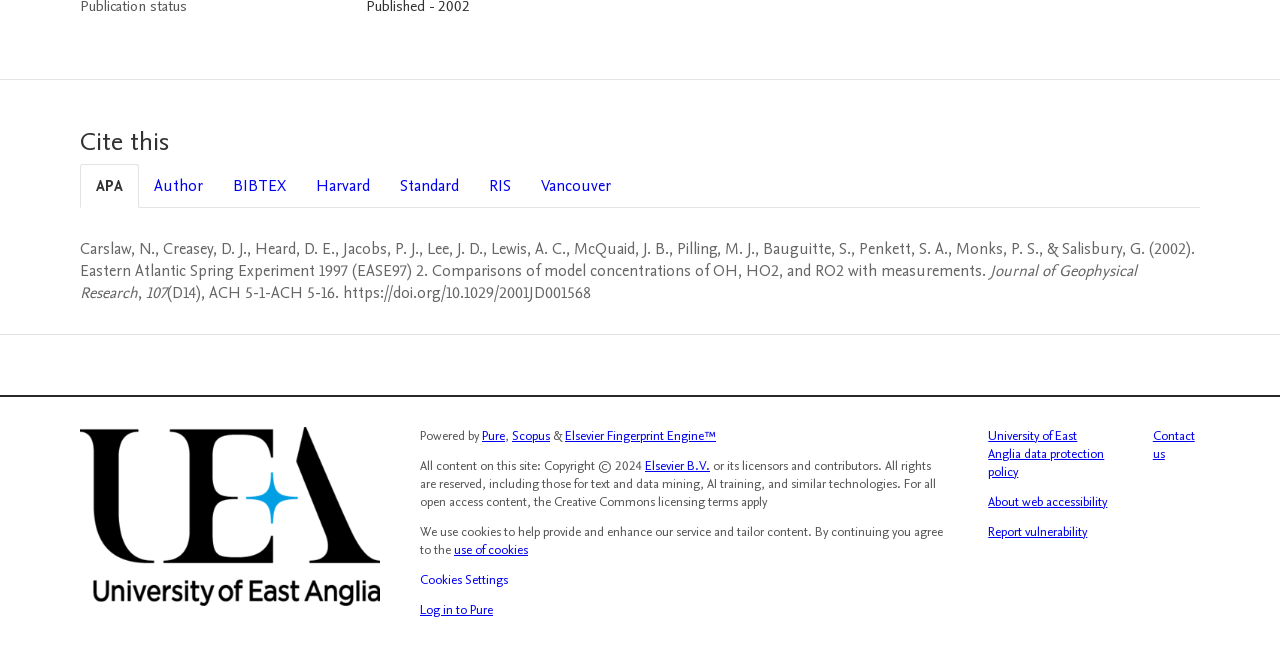Please find the bounding box coordinates of the element that needs to be clicked to perform the following instruction: "Click the Pure link". The bounding box coordinates should be four float numbers between 0 and 1, represented as [left, top, right, bottom].

[0.377, 0.646, 0.395, 0.673]